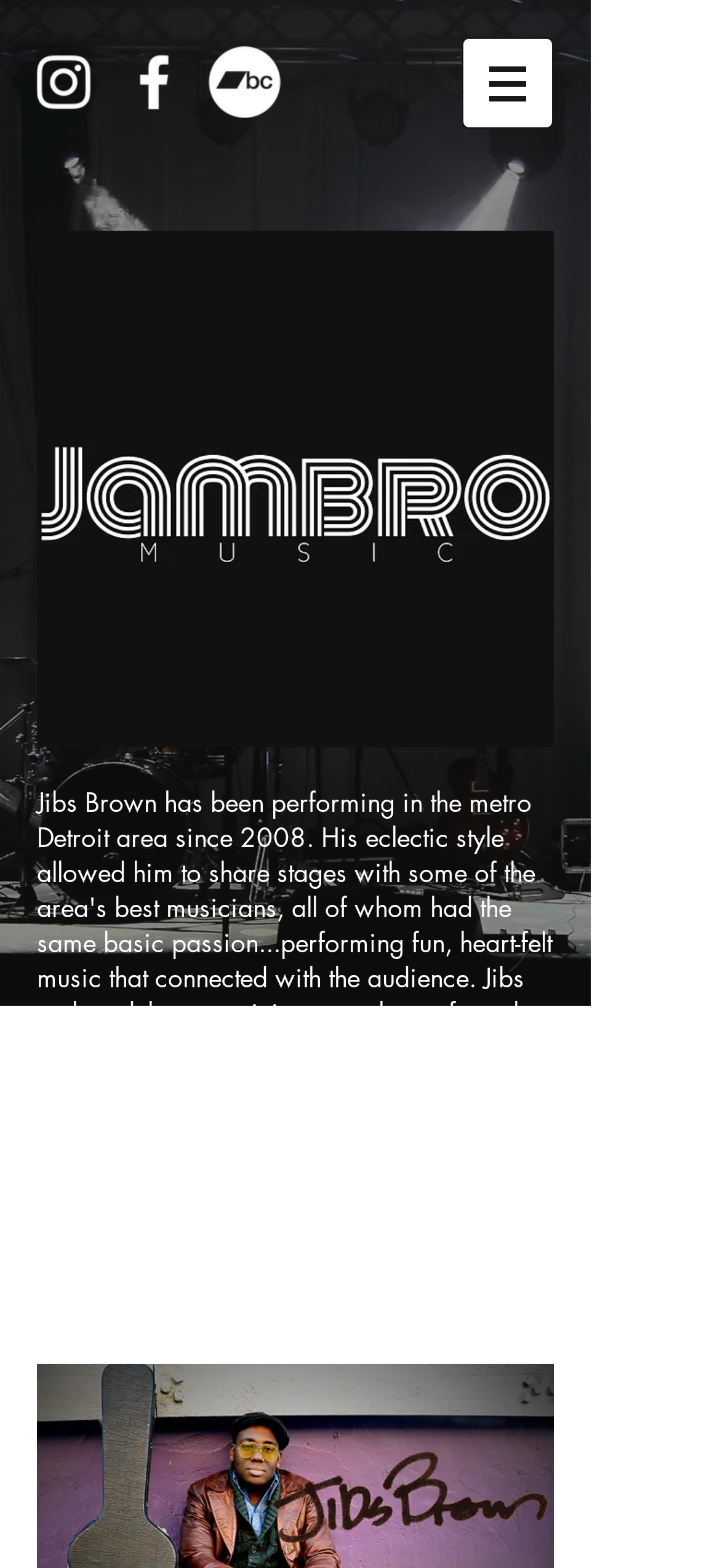Highlight the bounding box of the UI element that corresponds to this description: "aria-label="Facebook"".

[0.164, 0.029, 0.264, 0.075]